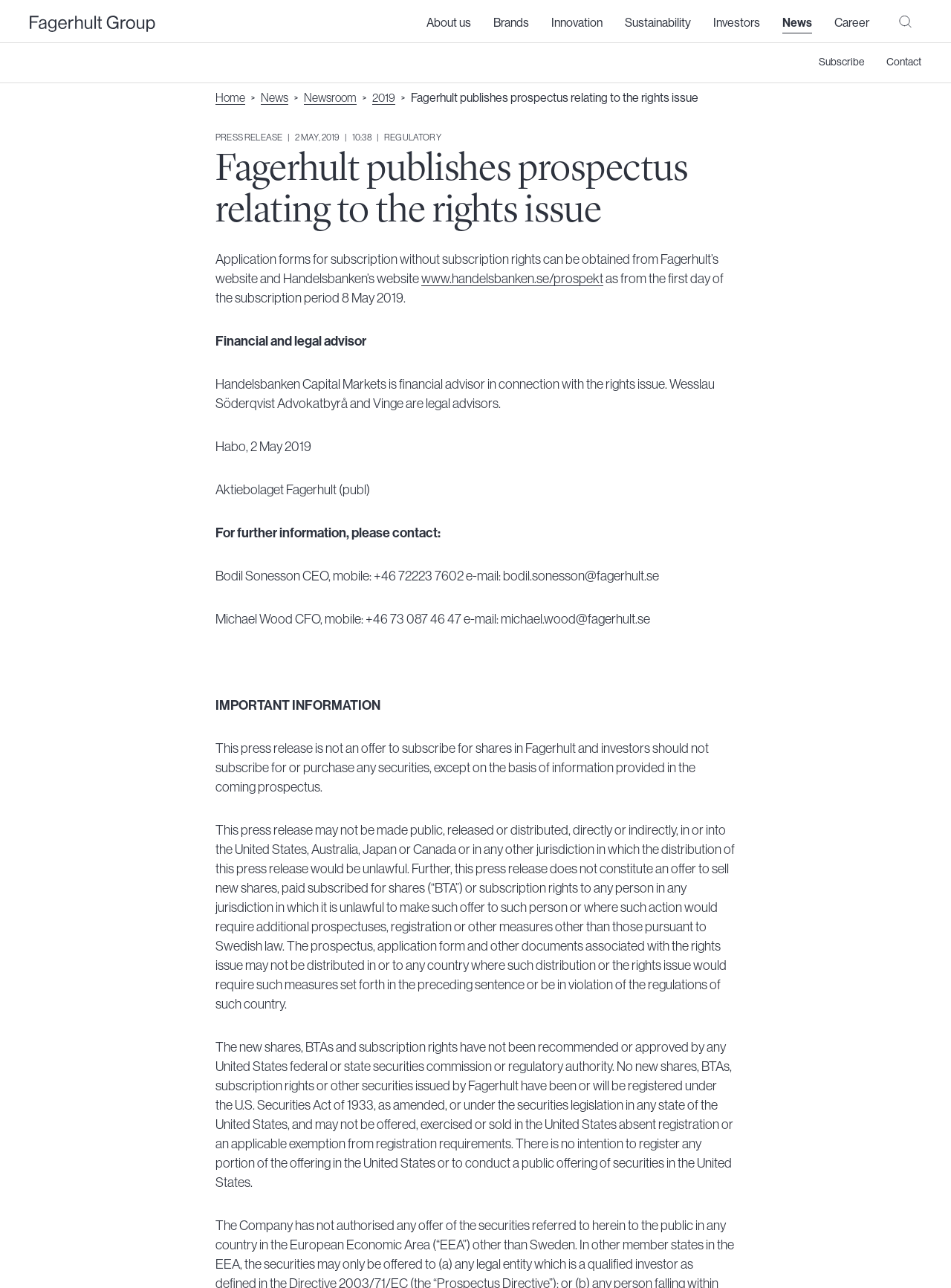Identify the bounding box coordinates for the element you need to click to achieve the following task: "Click Contact". Provide the bounding box coordinates as four float numbers between 0 and 1, in the form [left, top, right, bottom].

[0.932, 0.042, 0.969, 0.056]